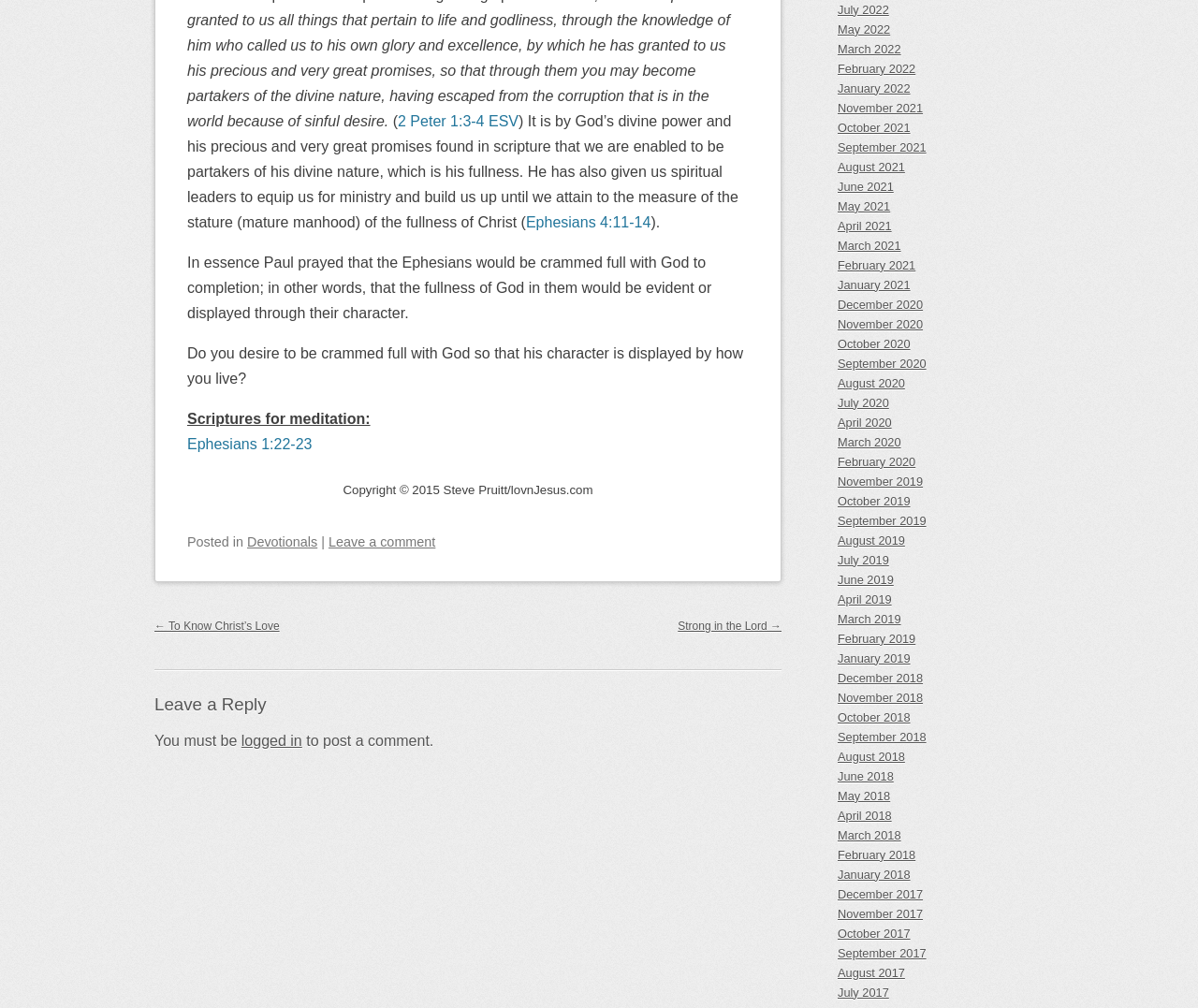What is the copyright information of the webpage?
Give a single word or phrase as your answer by examining the image.

Copyright © 2015 Steve Pruitt/lovnJesus.com